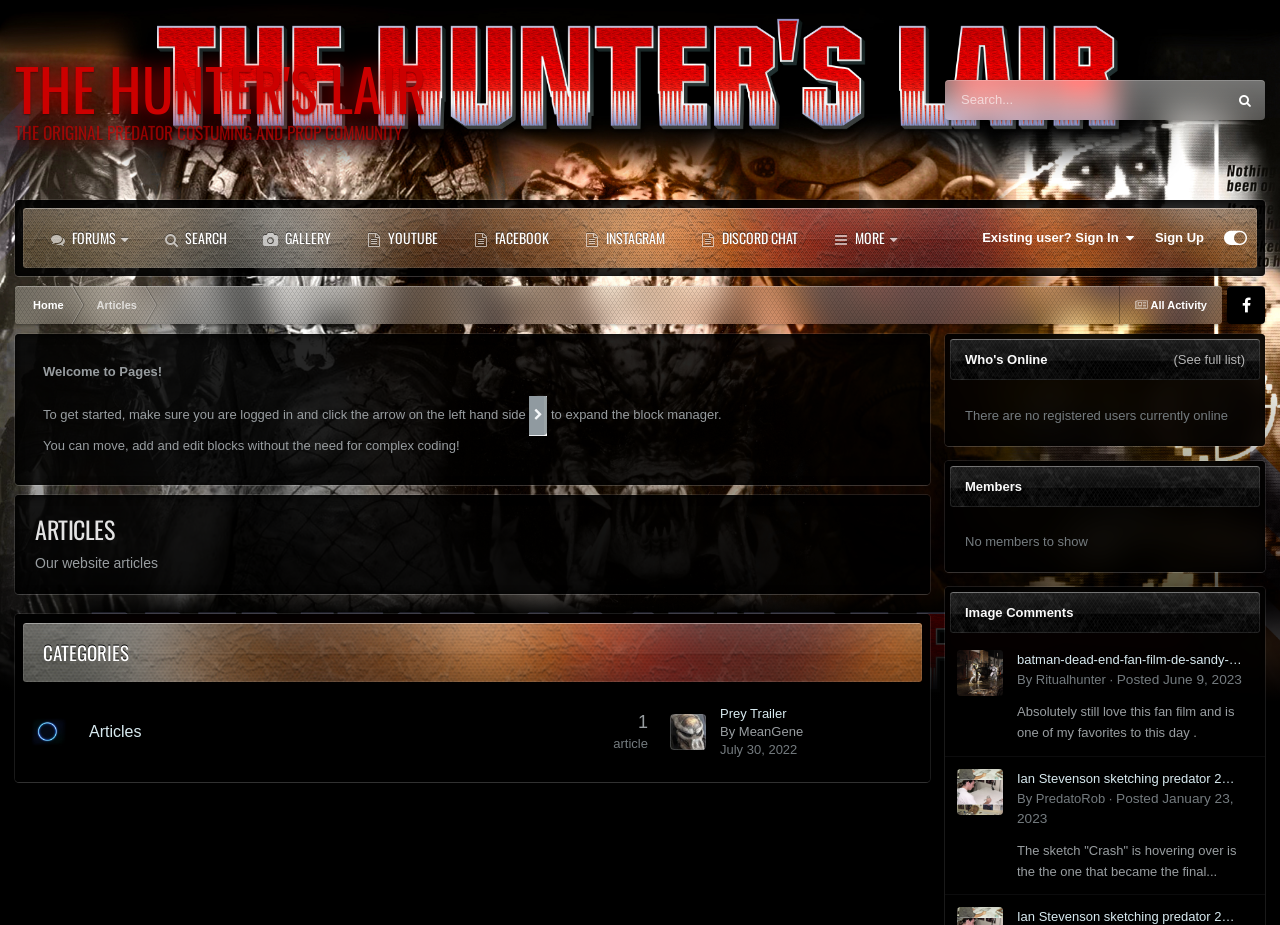Determine the bounding box coordinates of the clickable area required to perform the following instruction: "Sign in". The coordinates should be represented as four float numbers between 0 and 1: [left, top, right, bottom].

[0.759, 0.225, 0.894, 0.29]